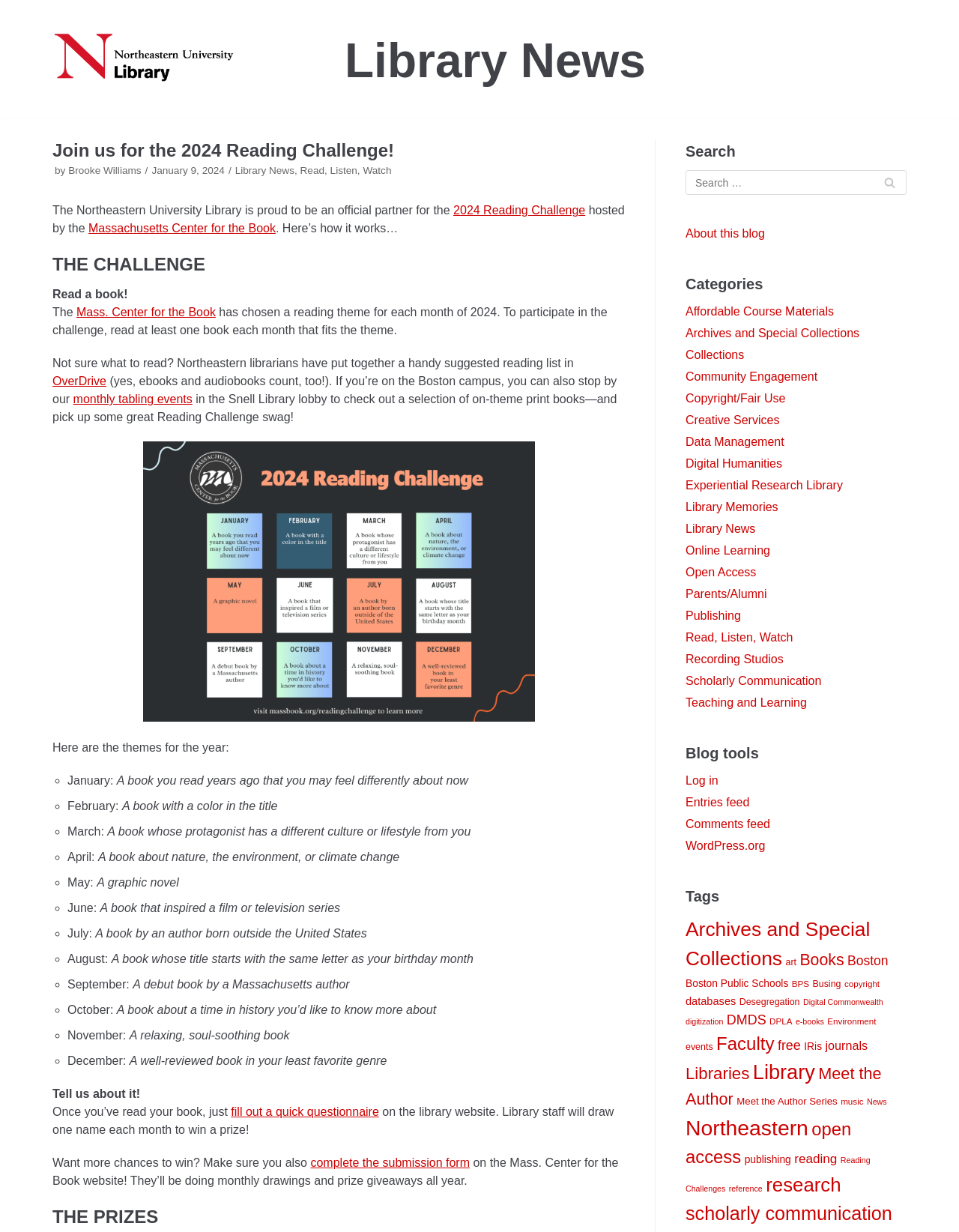Determine the bounding box coordinates of the clickable region to execute the instruction: "Read the '2024 Reading Challenge' details". The coordinates should be four float numbers between 0 and 1, denoted as [left, top, right, bottom].

[0.473, 0.166, 0.61, 0.176]